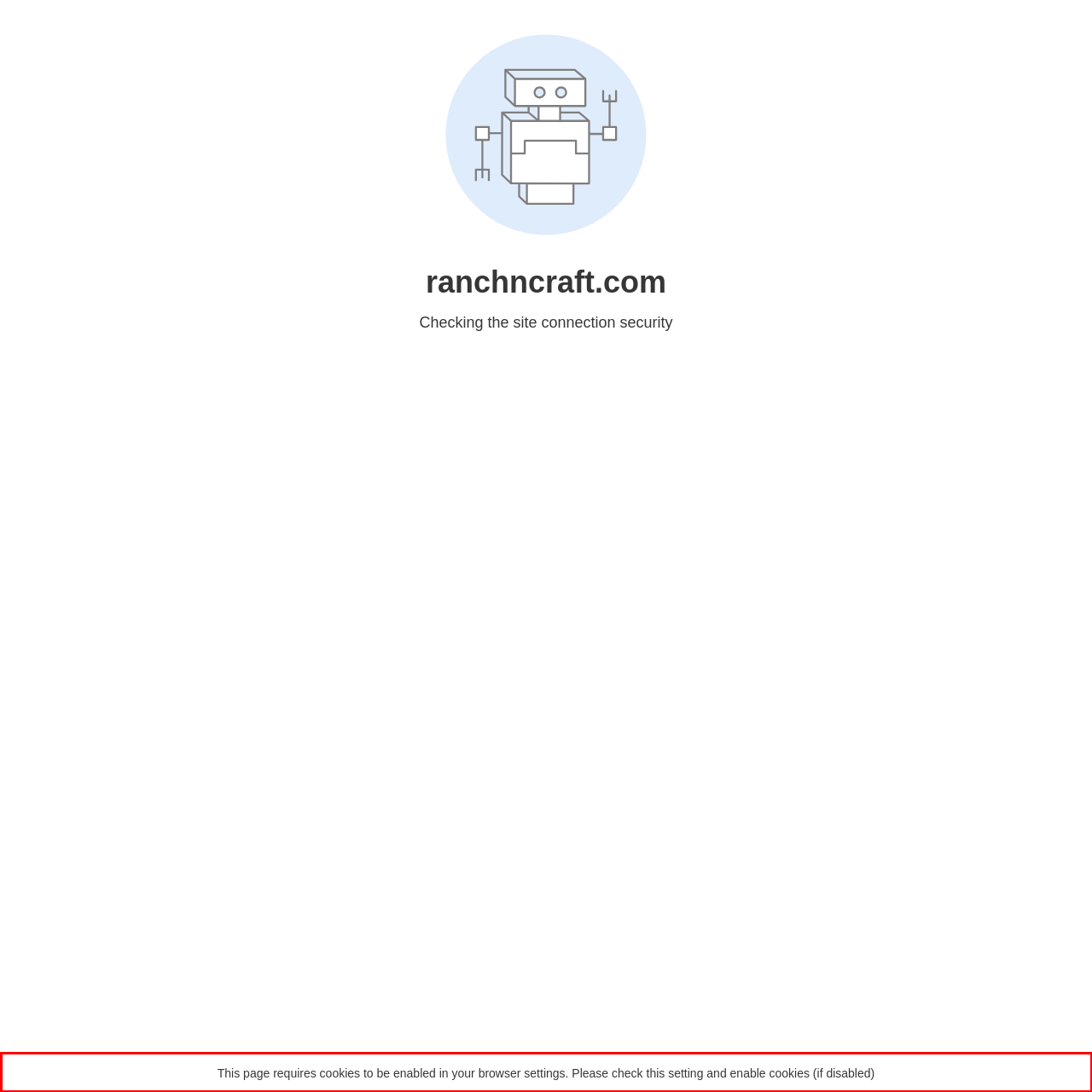Extract and provide the text found inside the red rectangle in the screenshot of the webpage.

This page requires cookies to be enabled in your browser settings. Please check this setting and enable cookies (if disabled)